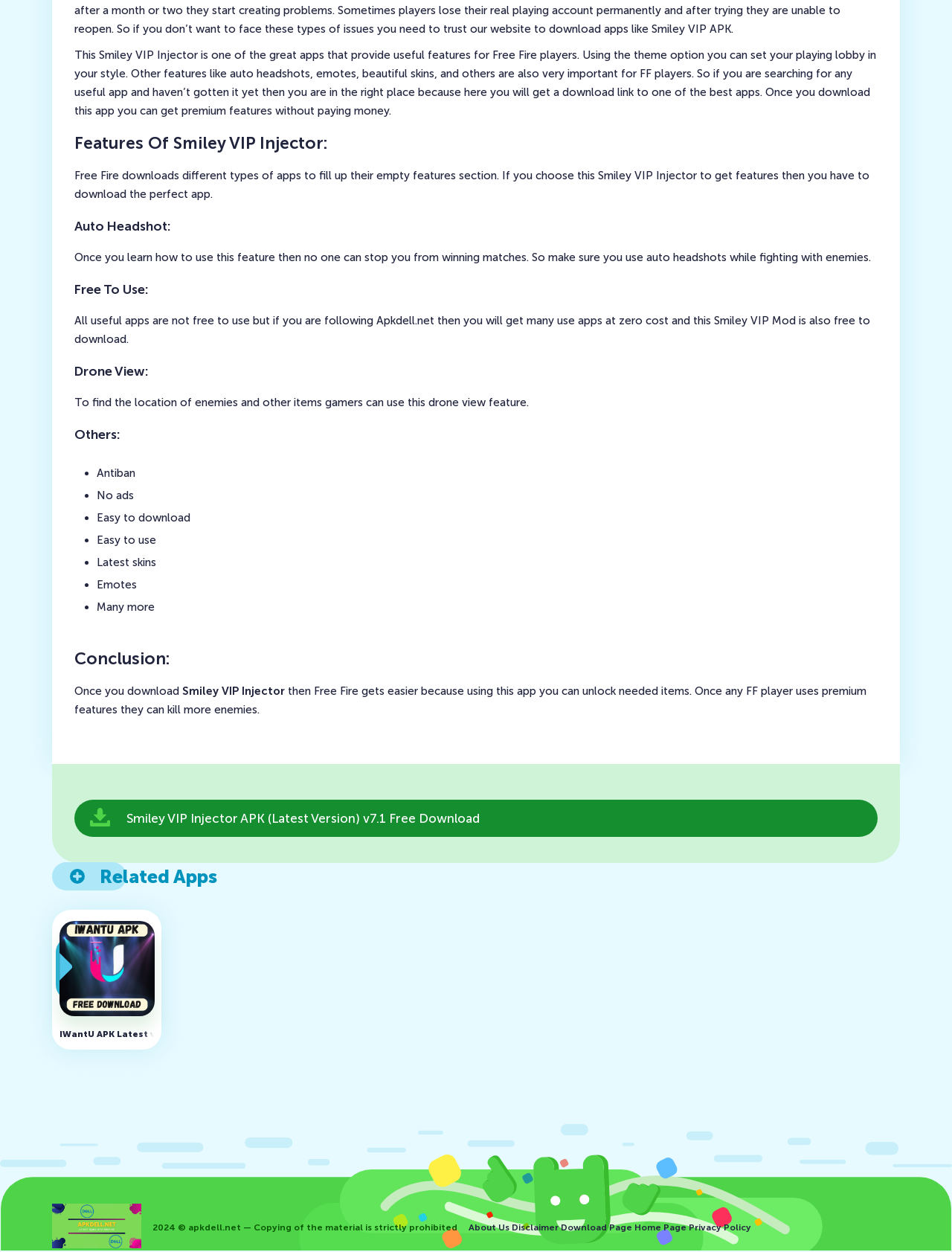Based on the image, provide a detailed response to the question:
Is the Smiley VIP Injector app free to use?

The webpage states that the Smiley VIP Injector app is free to use, and that users can download it without paying any money.